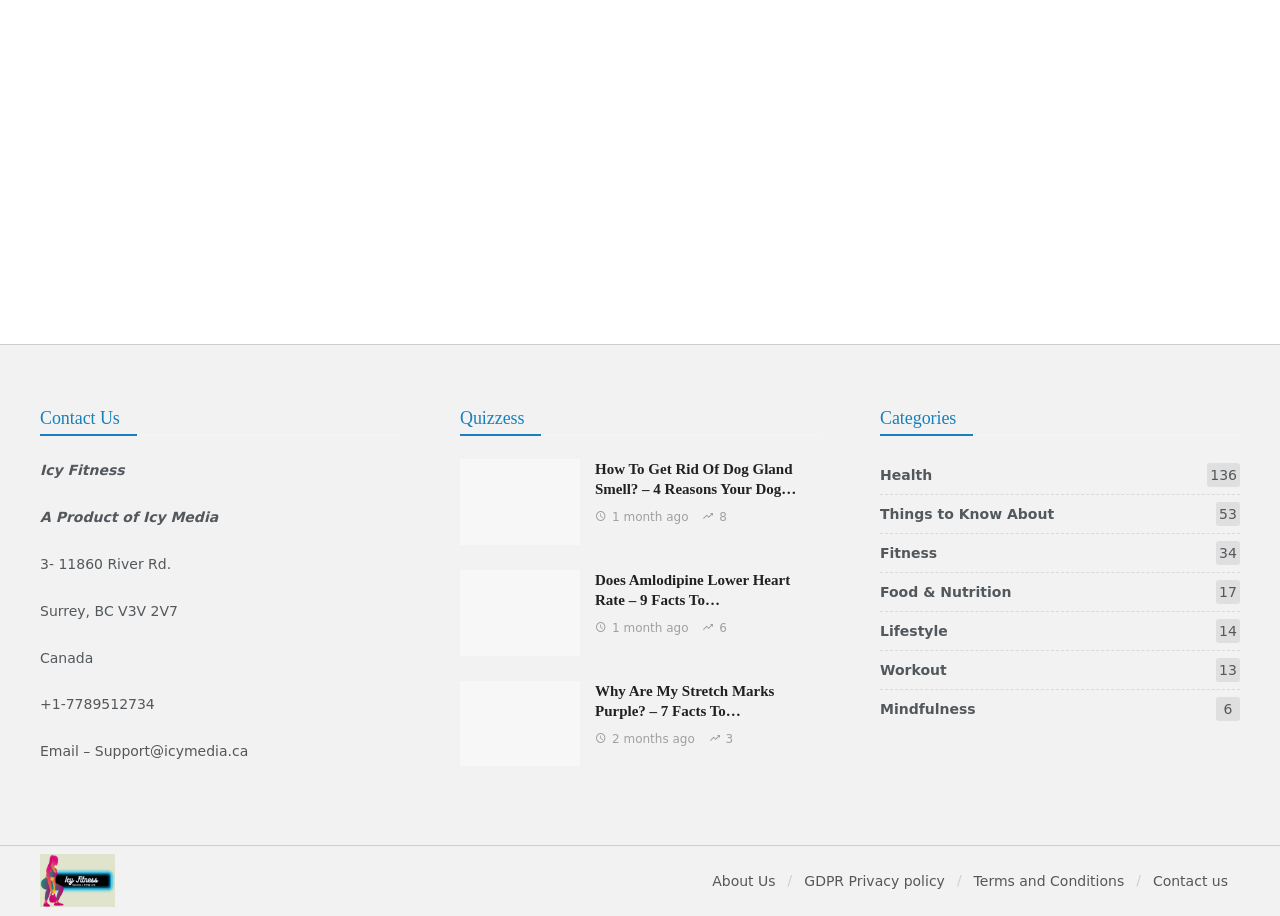Please specify the bounding box coordinates of the clickable region necessary for completing the following instruction: "Follow the link 'UnlimPhotos'". The coordinates must consist of four float numbers between 0 and 1, i.e., [left, top, right, bottom].

[0.275, 0.809, 0.325, 0.824]